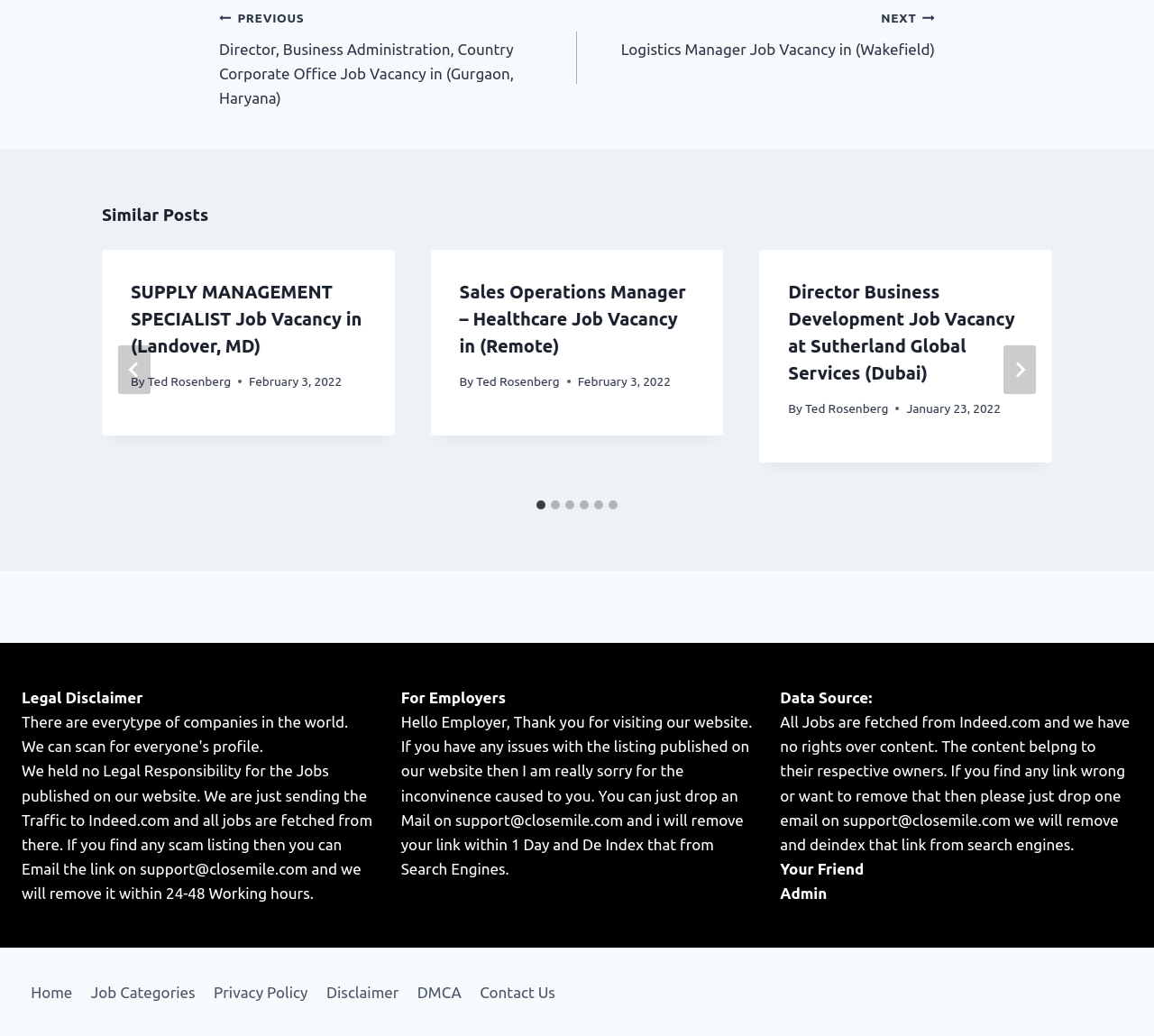Determine the bounding box coordinates of the UI element that matches the following description: "Disclaimer". The coordinates should be four float numbers between 0 and 1 in the format [left, top, right, bottom].

[0.275, 0.941, 0.354, 0.974]